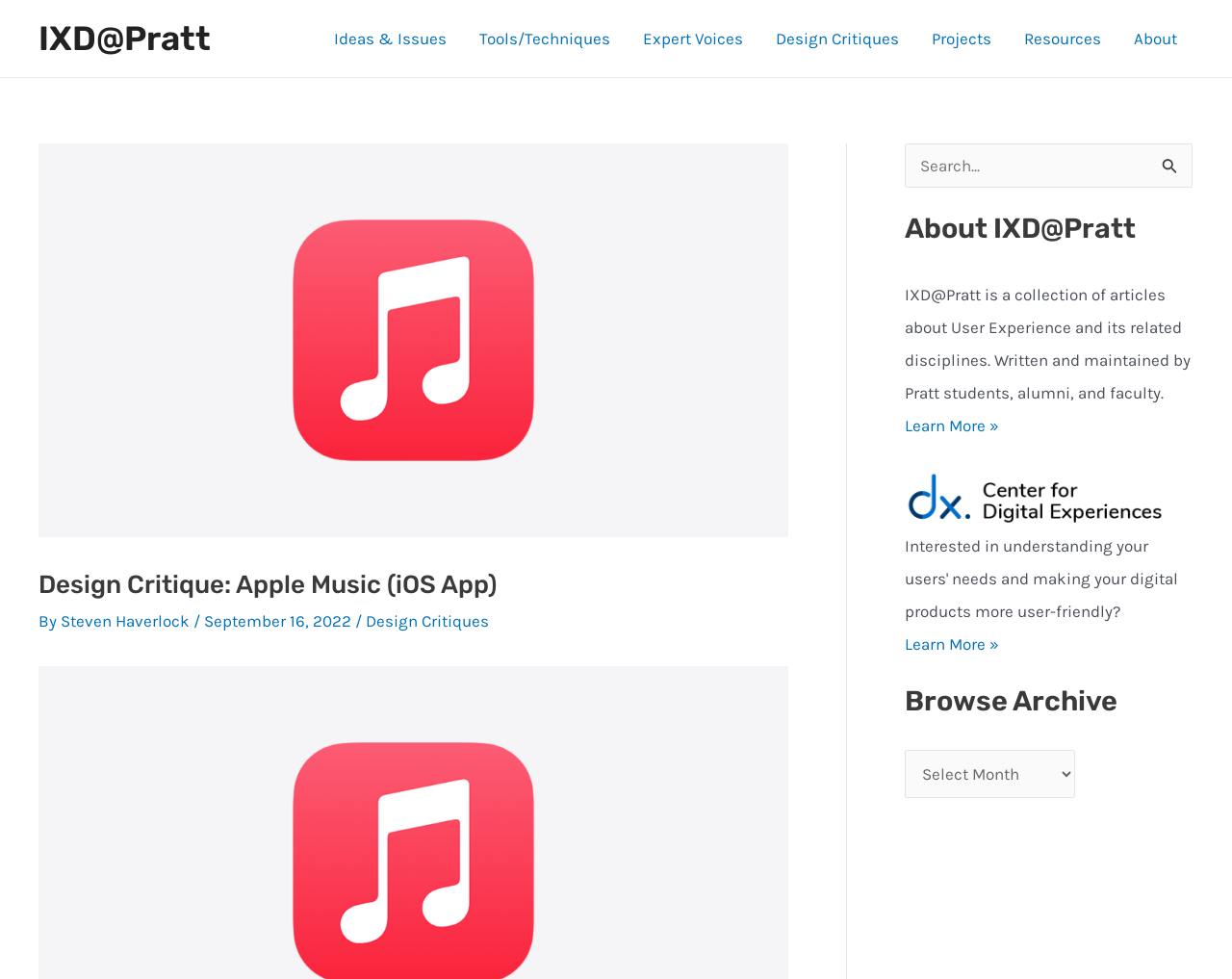What is the purpose of the search bar?
Can you give a detailed and elaborate answer to the question?

The search bar is located in the top-right corner of the webpage, and it has a placeholder text 'Search for:', which suggests that it is used to search for articles on the website.